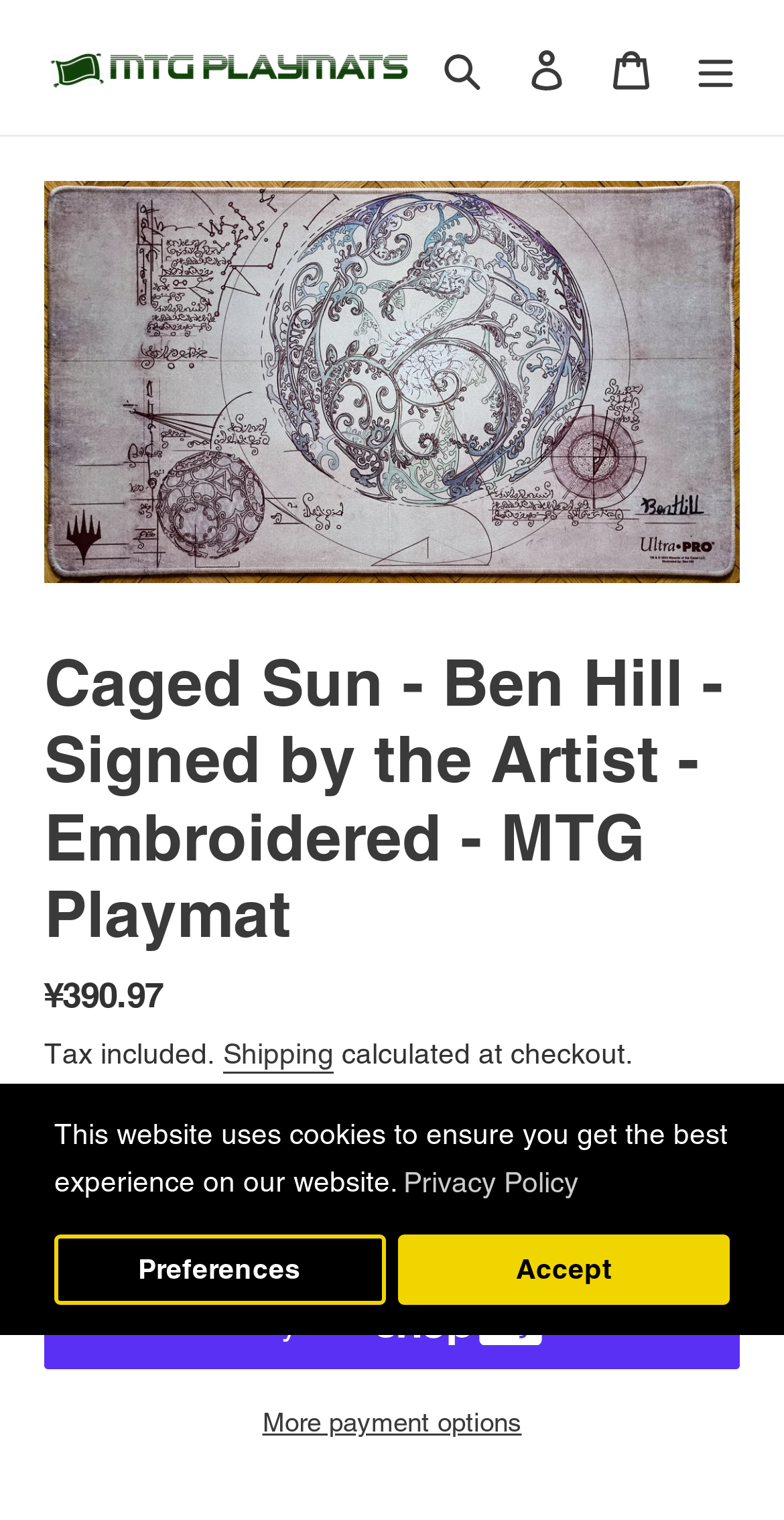Use the information in the screenshot to answer the question comprehensively: What is the function of the 'Add to cart' button?

The function of the 'Add to cart' button can be inferred from its text content, which is 'ADD TO CART', indicating that clicking this button will add the playmat to the cart.